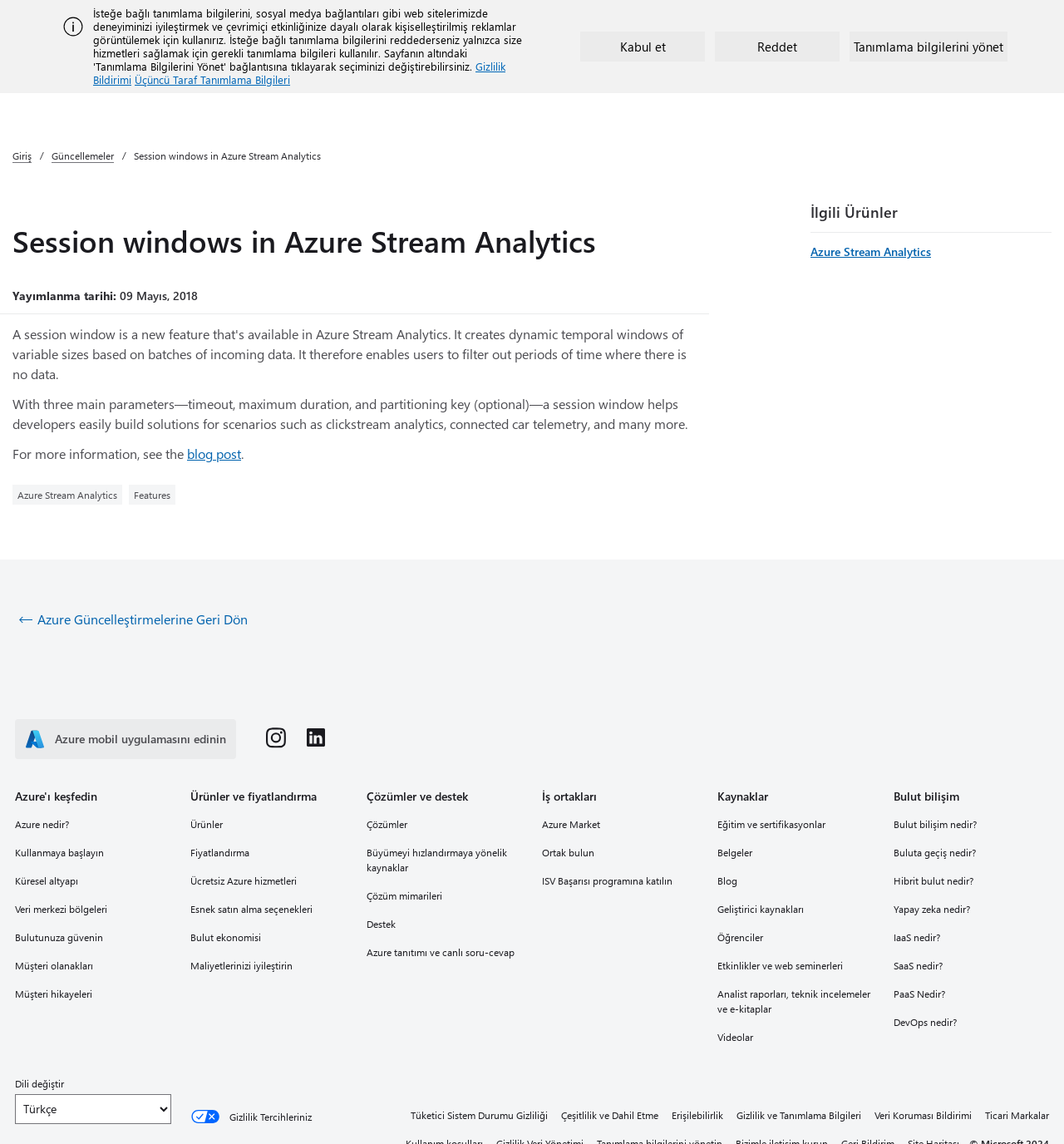Determine the bounding box coordinates of the section I need to click to execute the following instruction: "Read the blog post". Provide the coordinates as four float numbers between 0 and 1, i.e., [left, top, right, bottom].

[0.176, 0.389, 0.227, 0.404]